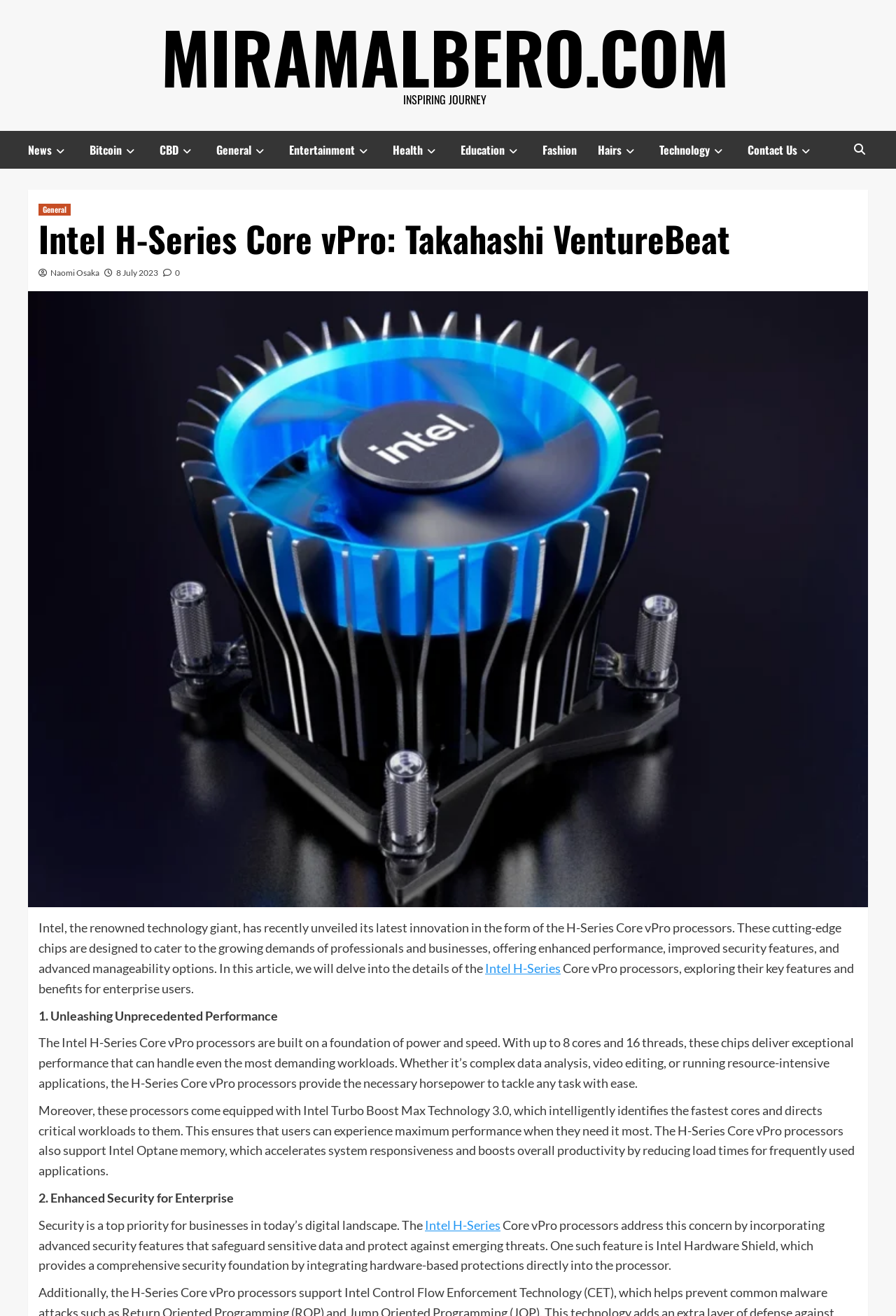Provide the bounding box coordinates of the HTML element described by the text: "Naomi Osaka". The coordinates should be in the format [left, top, right, bottom] with values between 0 and 1.

[0.056, 0.203, 0.111, 0.211]